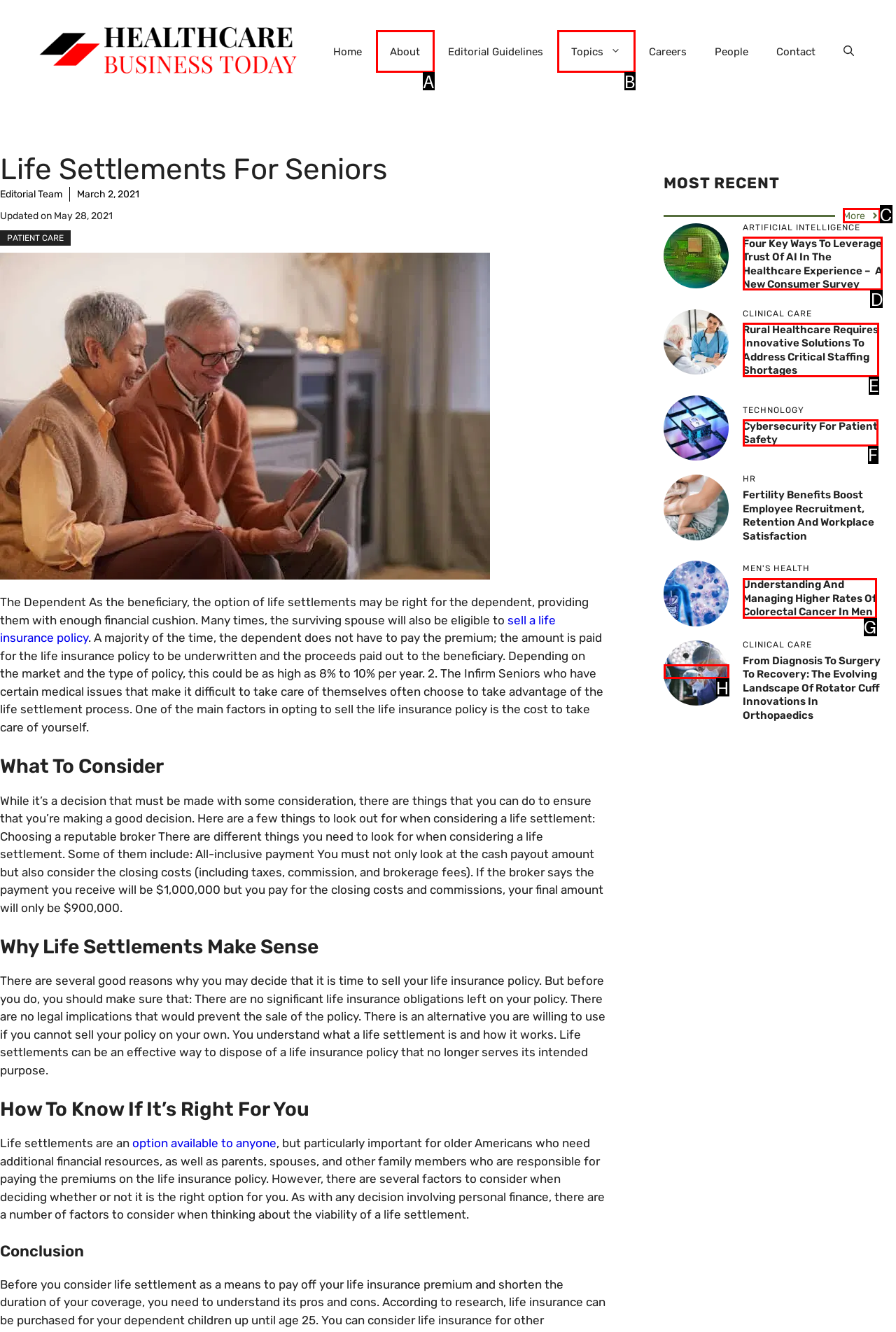Choose the letter of the element that should be clicked to complete the task: Read the article about 'Four Key Ways To Leverage Trust Of AI In The Healthcare Experience'
Answer with the letter from the possible choices.

D